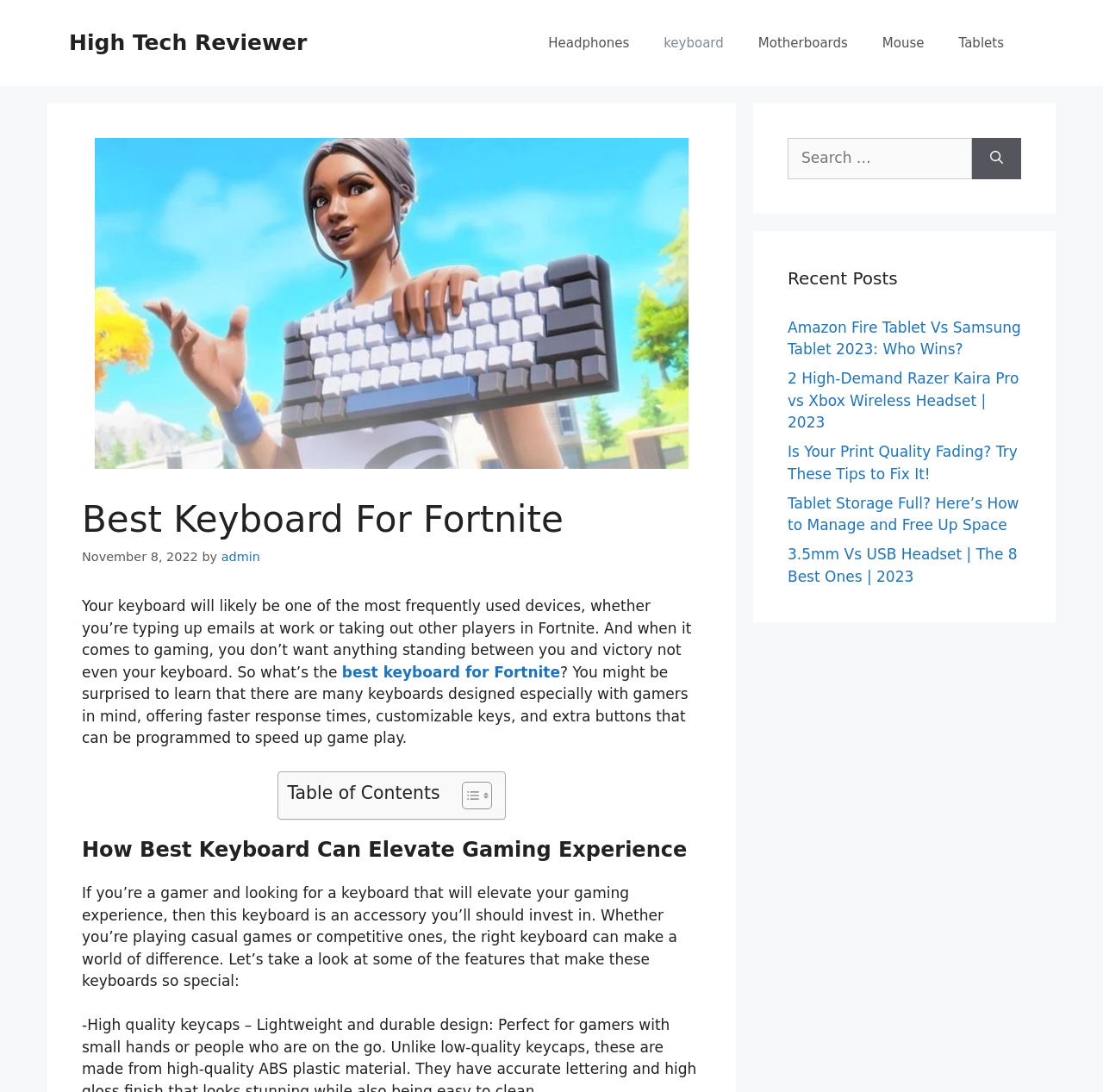Identify the bounding box coordinates for the element you need to click to achieve the following task: "Read the 'Recent Posts' section". The coordinates must be four float values ranging from 0 to 1, formatted as [left, top, right, bottom].

[0.714, 0.243, 0.926, 0.266]